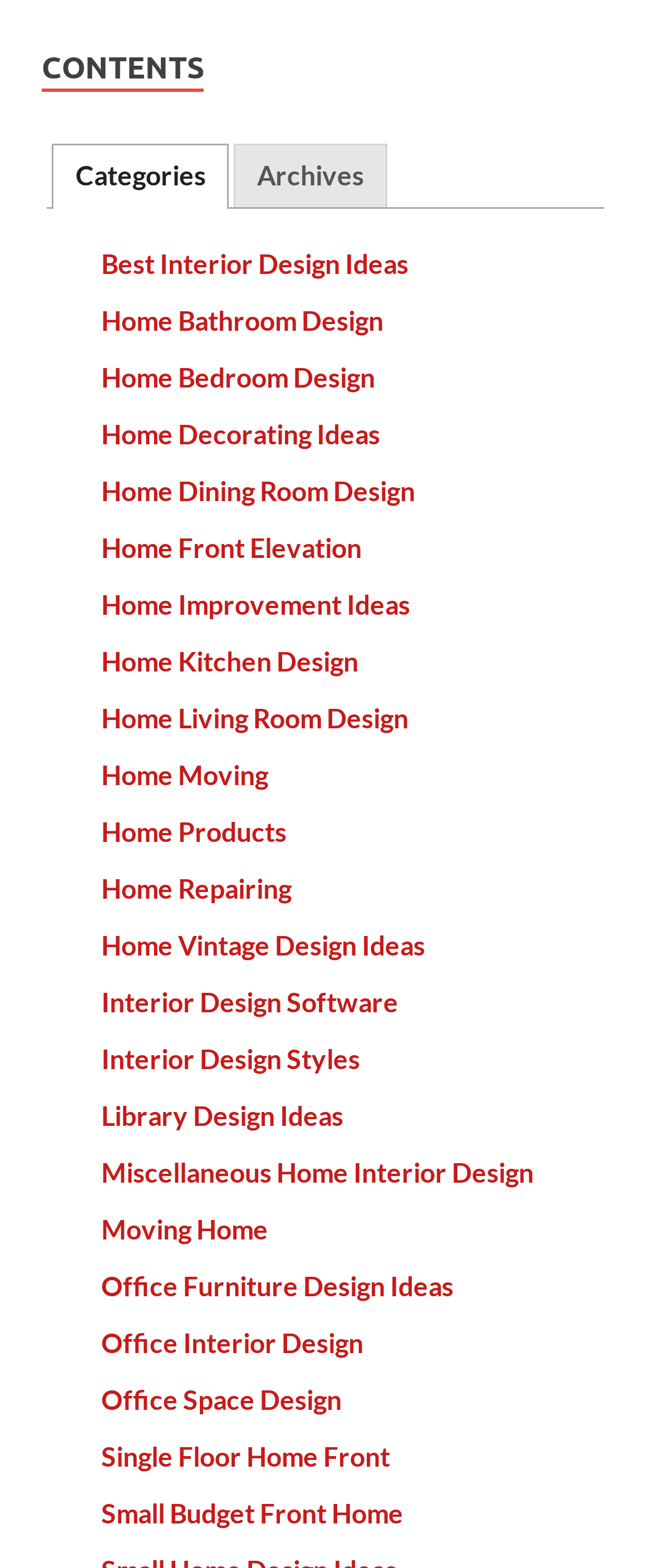Provide a one-word or brief phrase answer to the question:
How many links are there in the webpage?

24